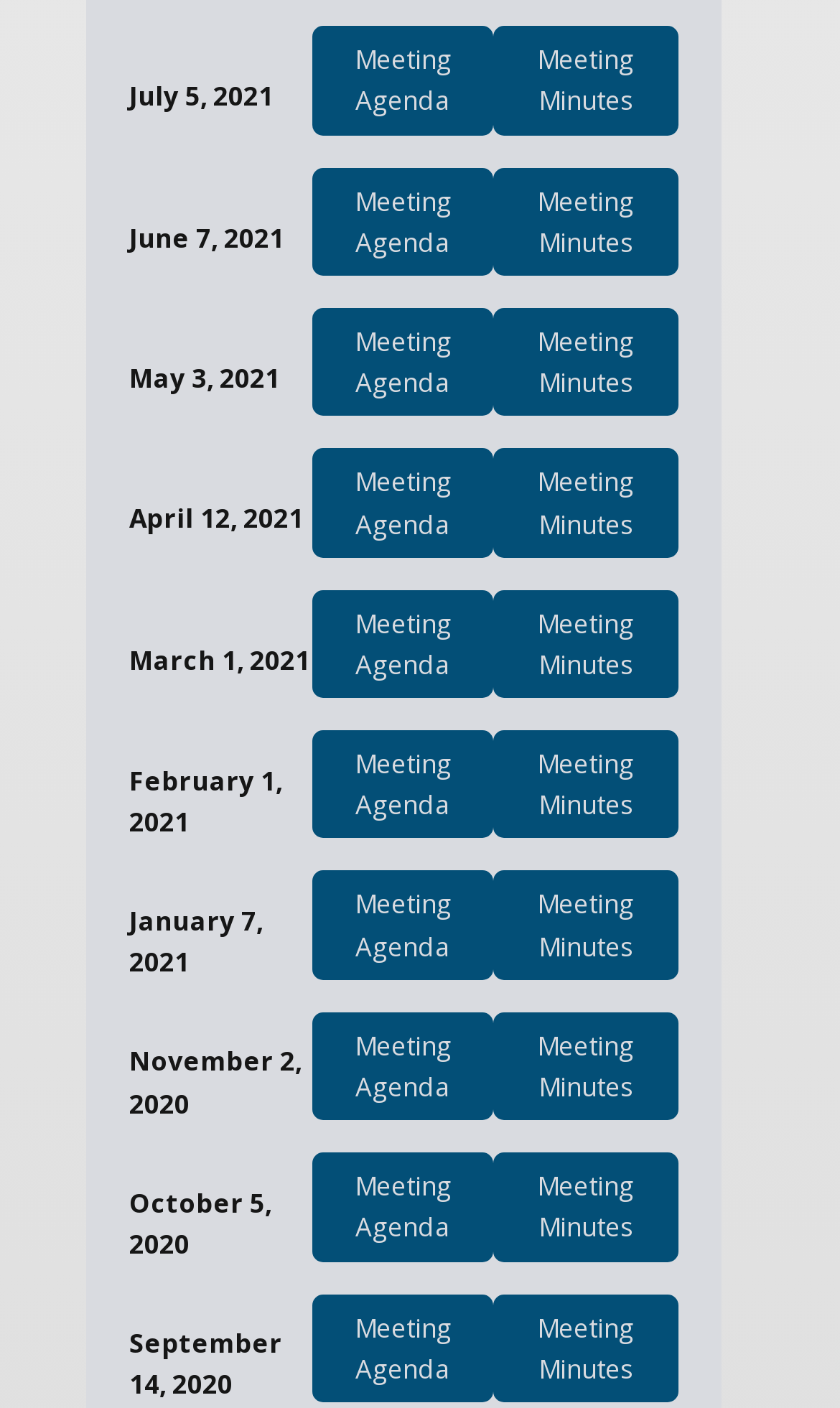Please indicate the bounding box coordinates of the element's region to be clicked to achieve the instruction: "View January 2020". Provide the coordinates as four float numbers between 0 and 1, i.e., [left, top, right, bottom].

None